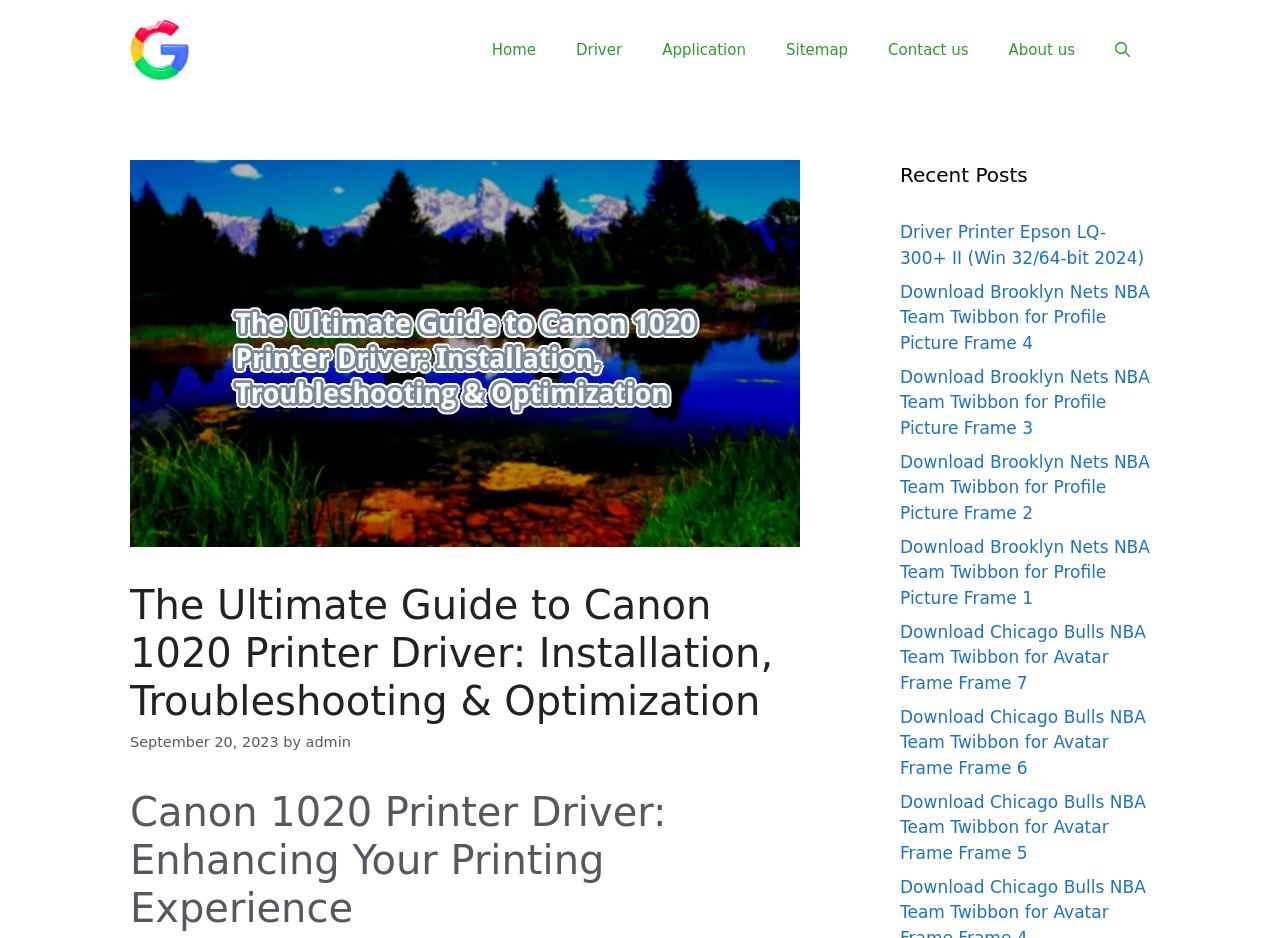Please specify the bounding box coordinates for the clickable region that will help you carry out the instruction: "read about Canon 1020 Printer Driver".

[0.102, 0.62, 0.625, 0.773]